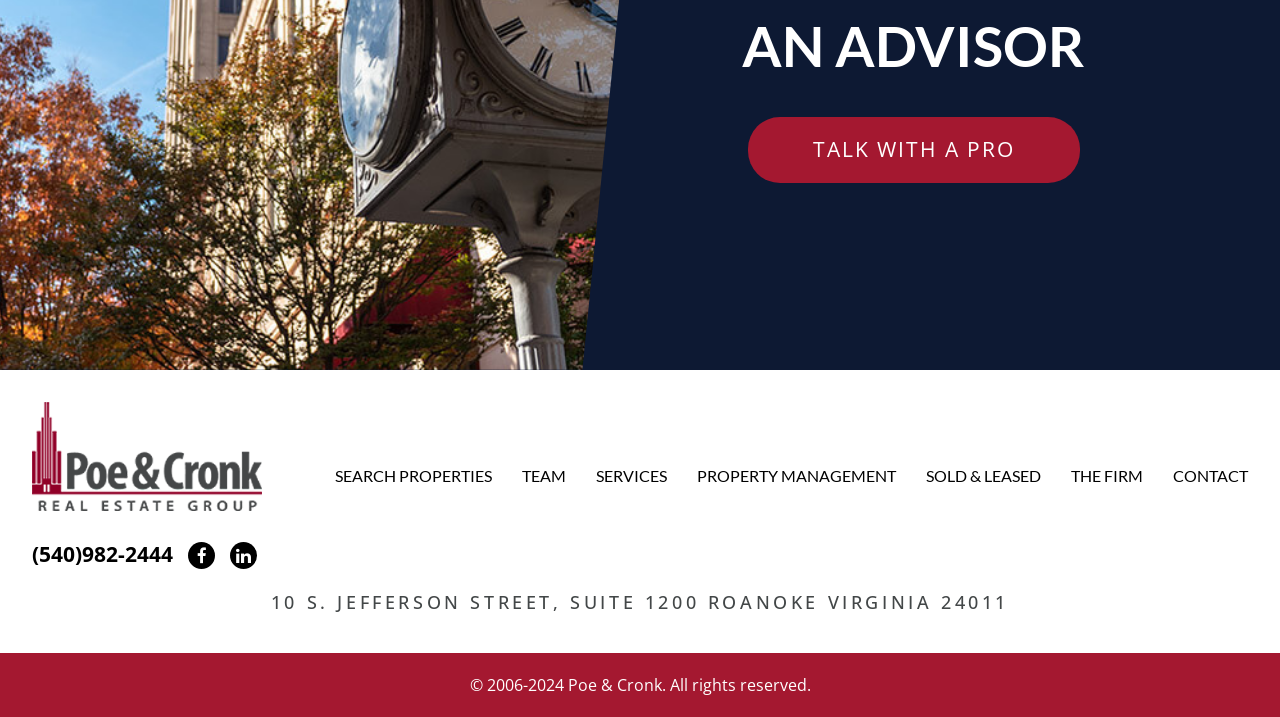What is the address of Poe & Cronk?
Refer to the screenshot and respond with a concise word or phrase.

10 S. JEFFERSON STREET, SUITE 1200 ROANOKE VIRGINIA 24011